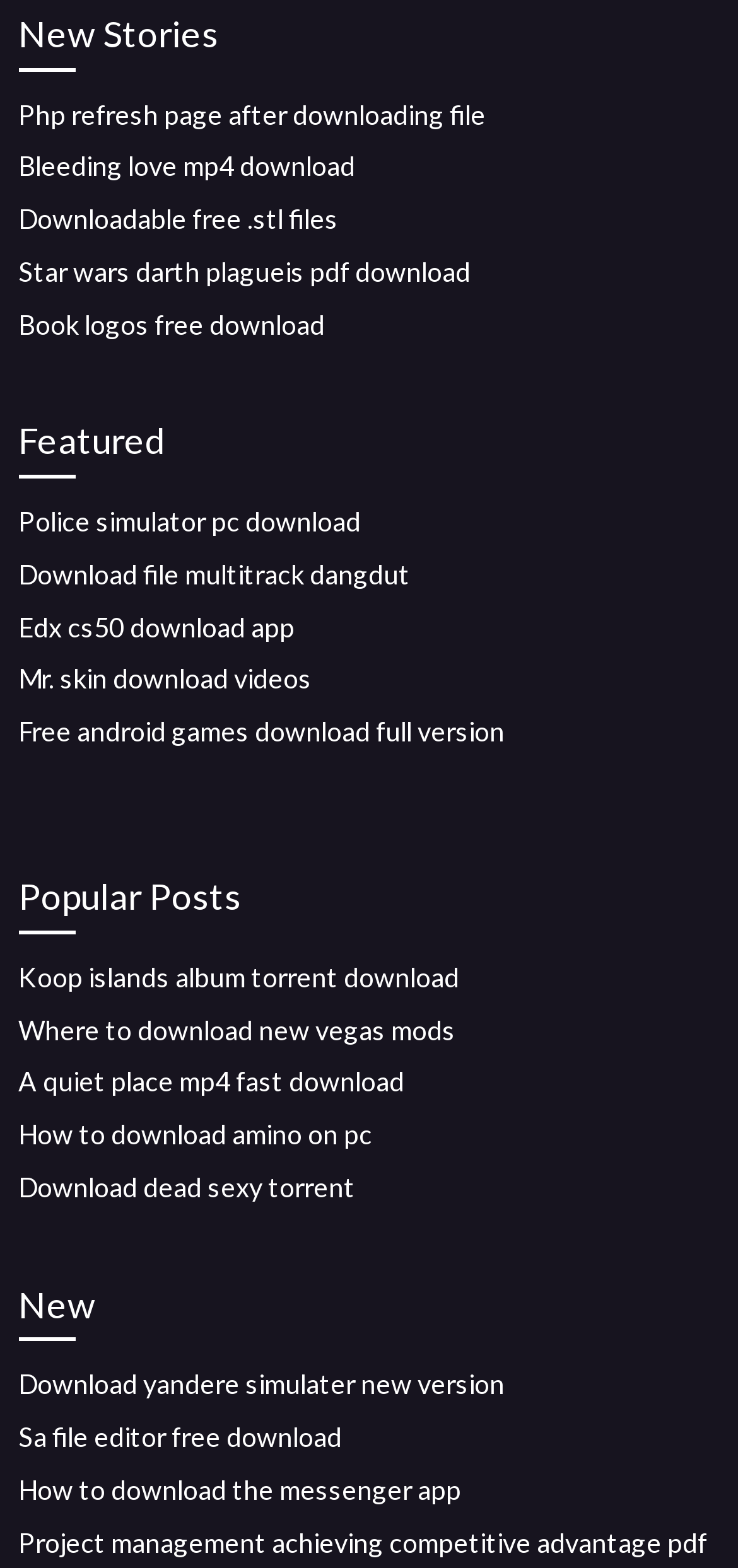Locate the bounding box coordinates of the element I should click to achieve the following instruction: "Click on 'Php refresh page after downloading file'".

[0.025, 0.062, 0.658, 0.083]